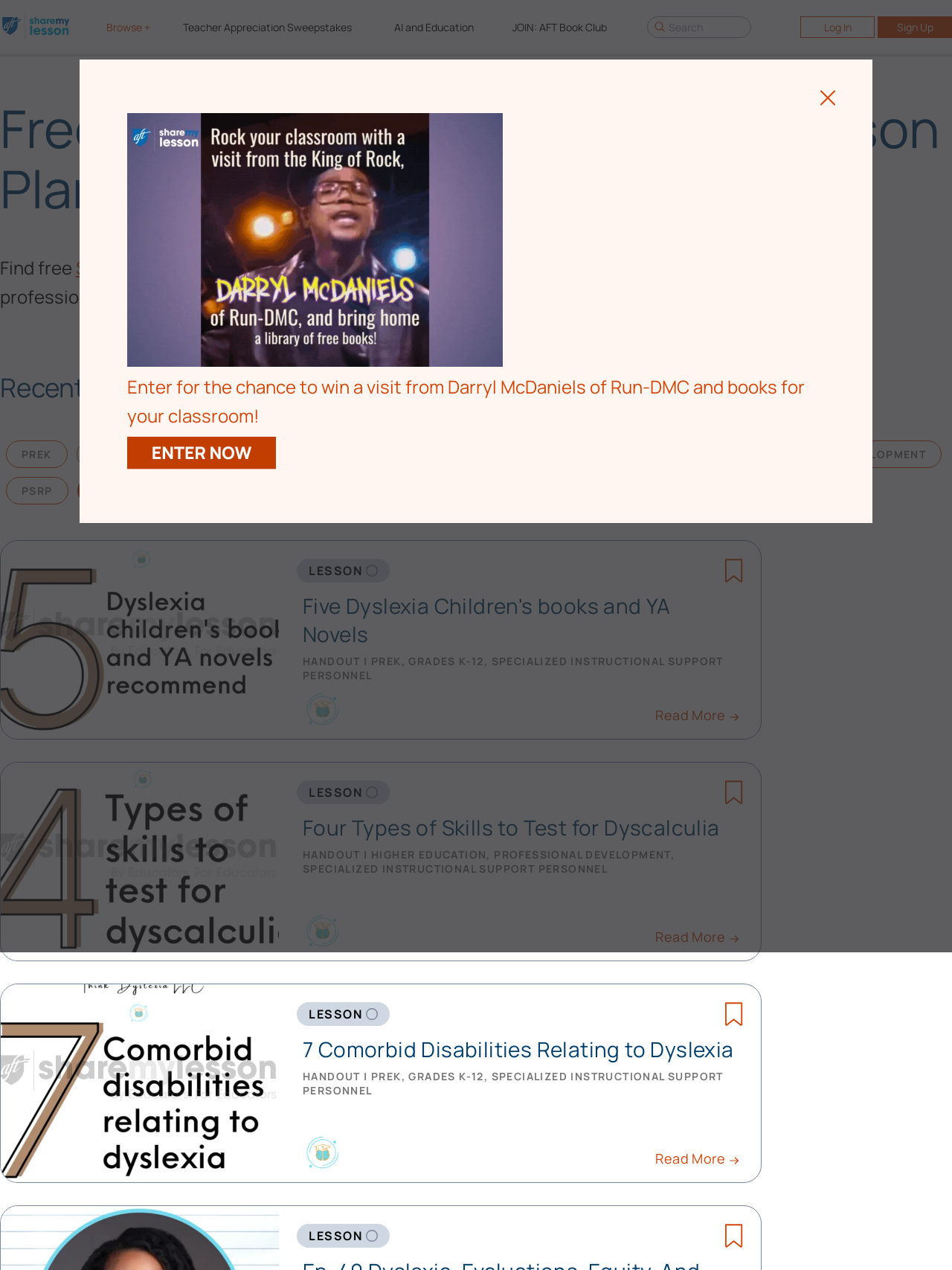Select the bounding box coordinates of the element I need to click to carry out the following instruction: "Browse games".

None